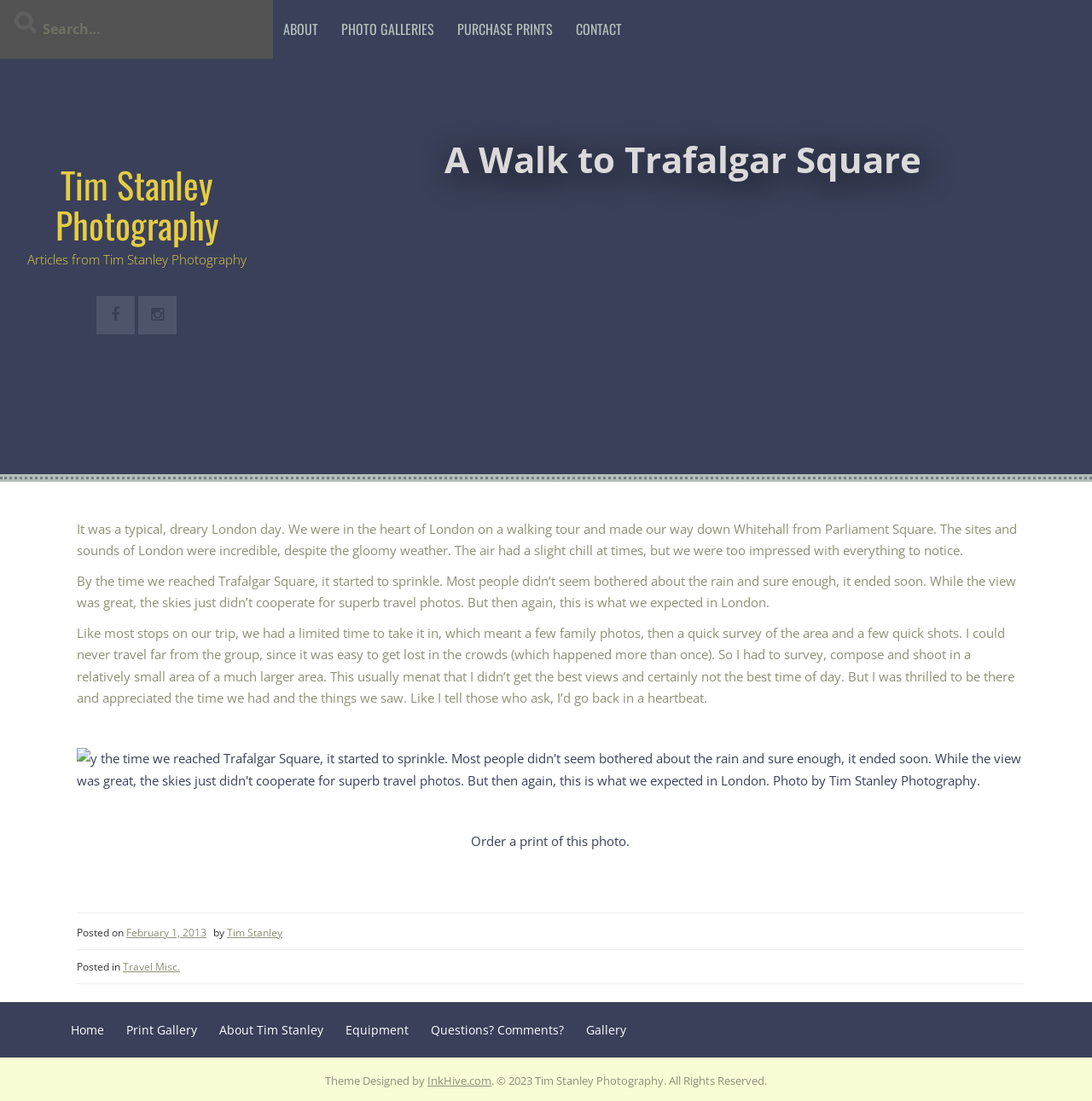Find the bounding box coordinates for the area you need to click to carry out the instruction: "view photo galleries". The coordinates should be four float numbers between 0 and 1, indicated as [left, top, right, bottom].

[0.303, 0.0, 0.407, 0.054]